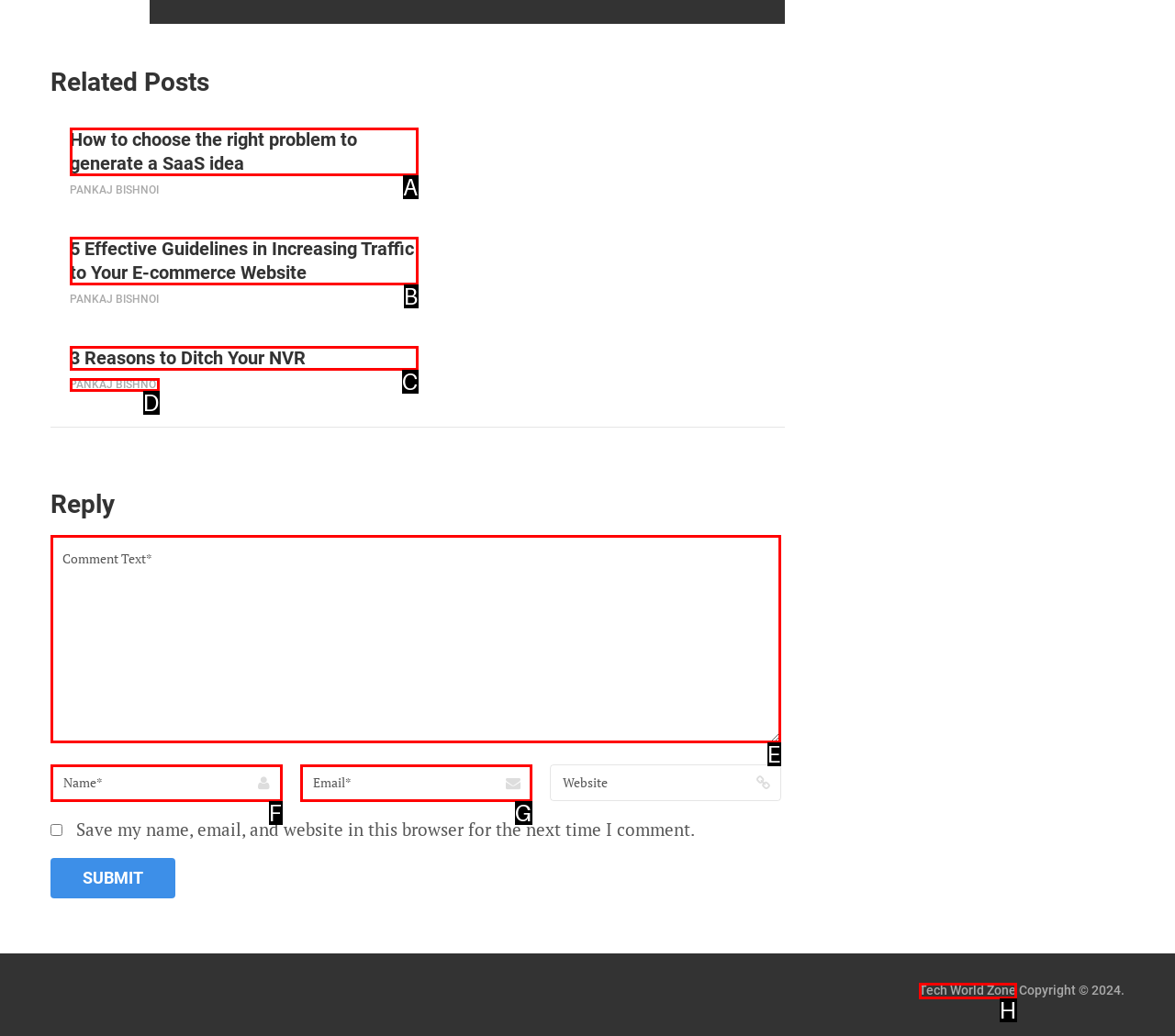Identify the bounding box that corresponds to: name="comment" placeholder="Comment Text*"
Respond with the letter of the correct option from the provided choices.

E